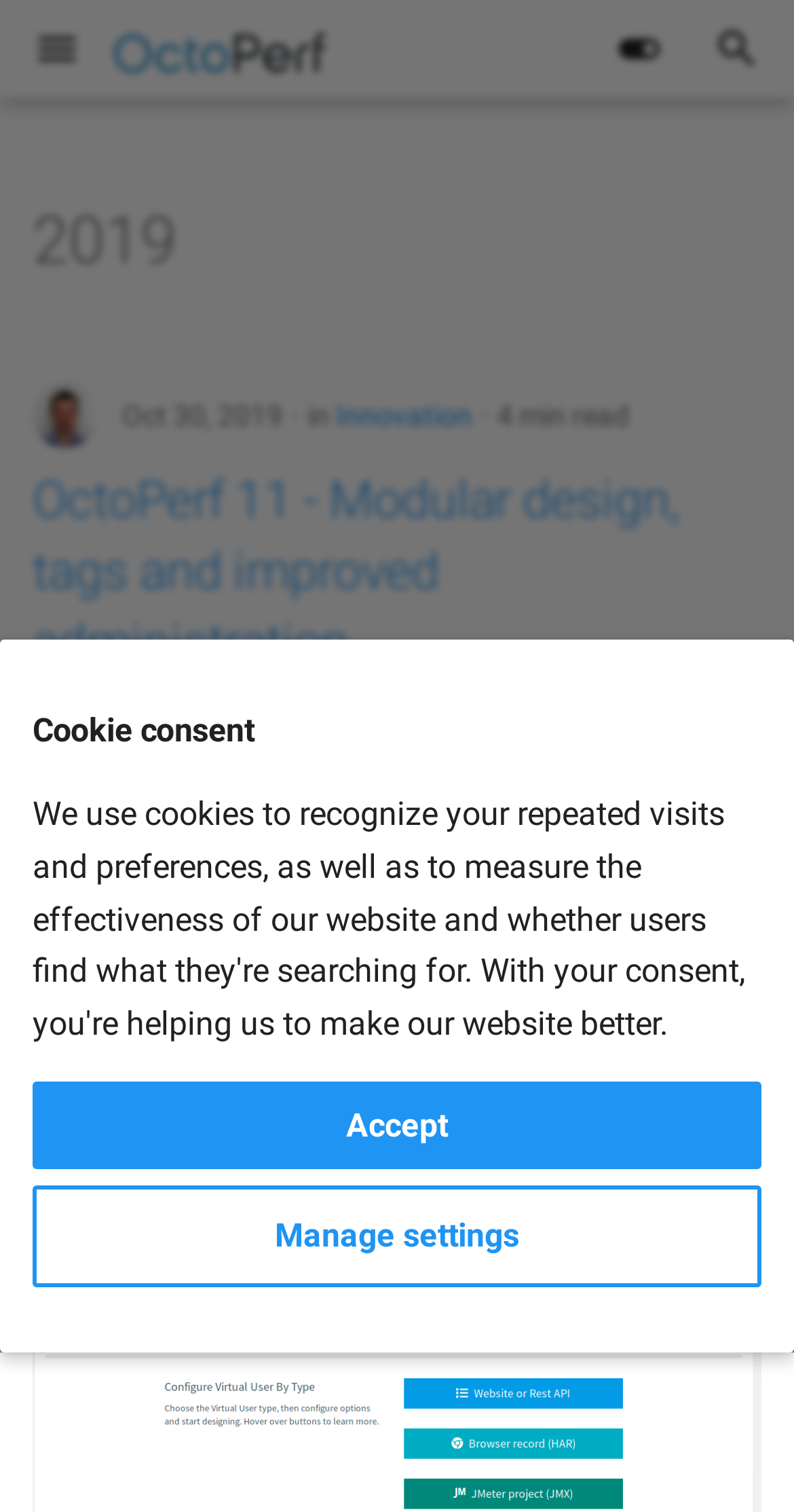Pinpoint the bounding box coordinates of the clickable element to carry out the following instruction: "Switch to dark mode."

[0.754, 0.005, 0.856, 0.059]